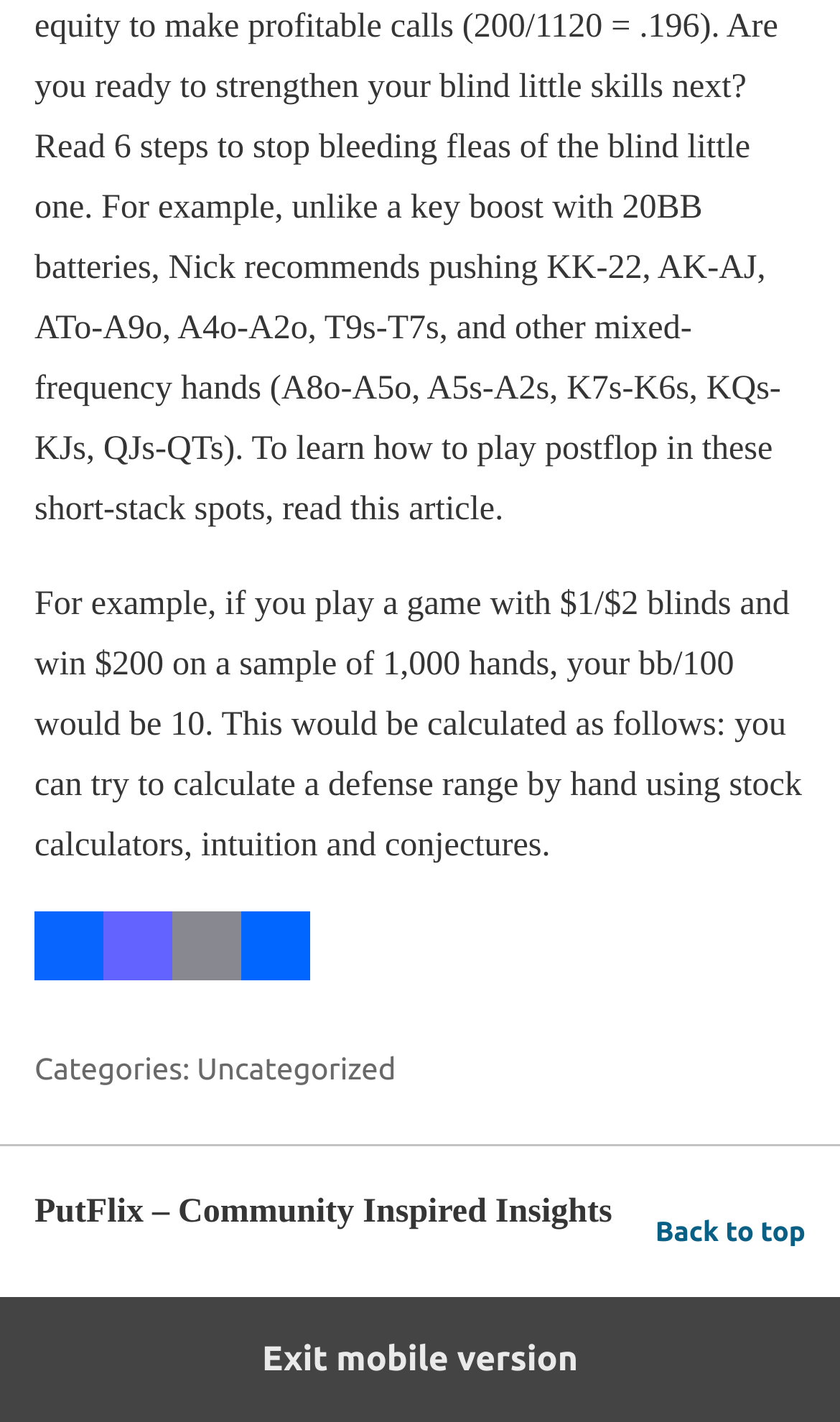Provide your answer in a single word or phrase: 
What is the category of the article?

Uncategorized